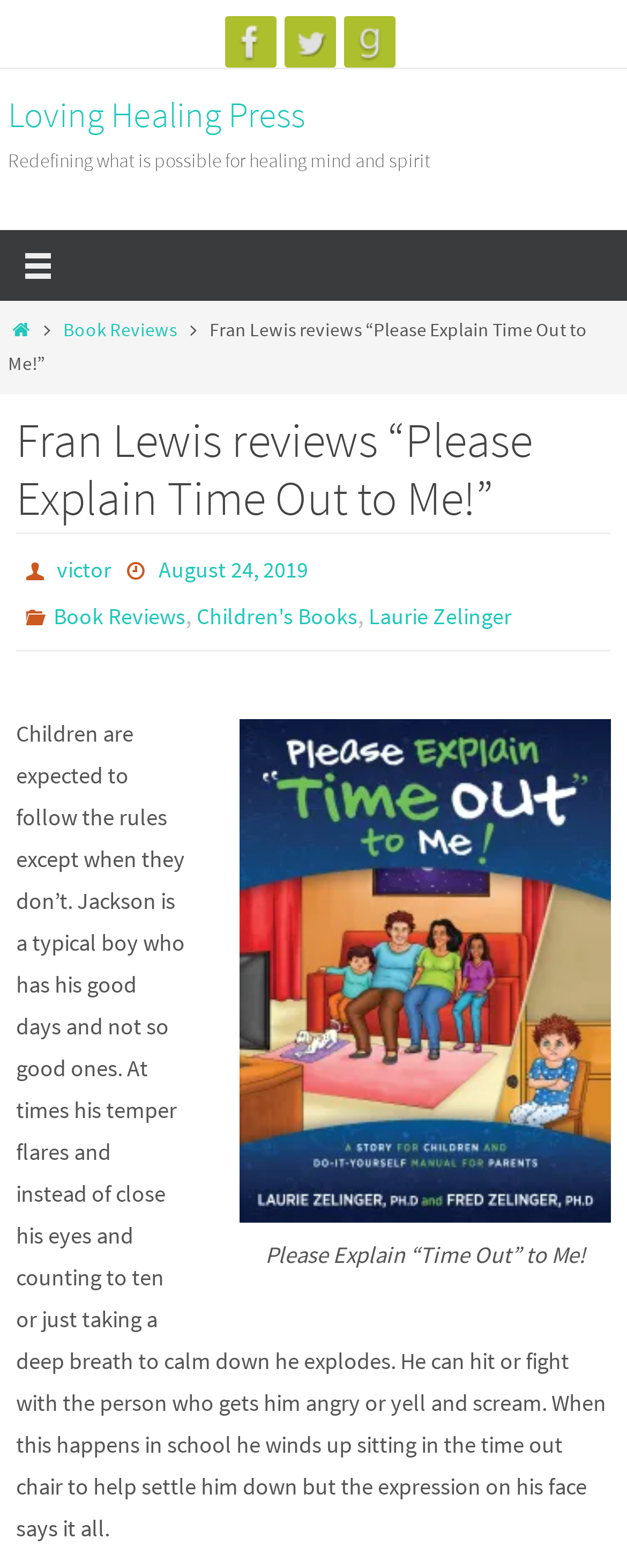Identify the bounding box coordinates for the element you need to click to achieve the following task: "View the book cover". The coordinates must be four float values ranging from 0 to 1, formatted as [left, top, right, bottom].

[0.382, 0.458, 0.974, 0.78]